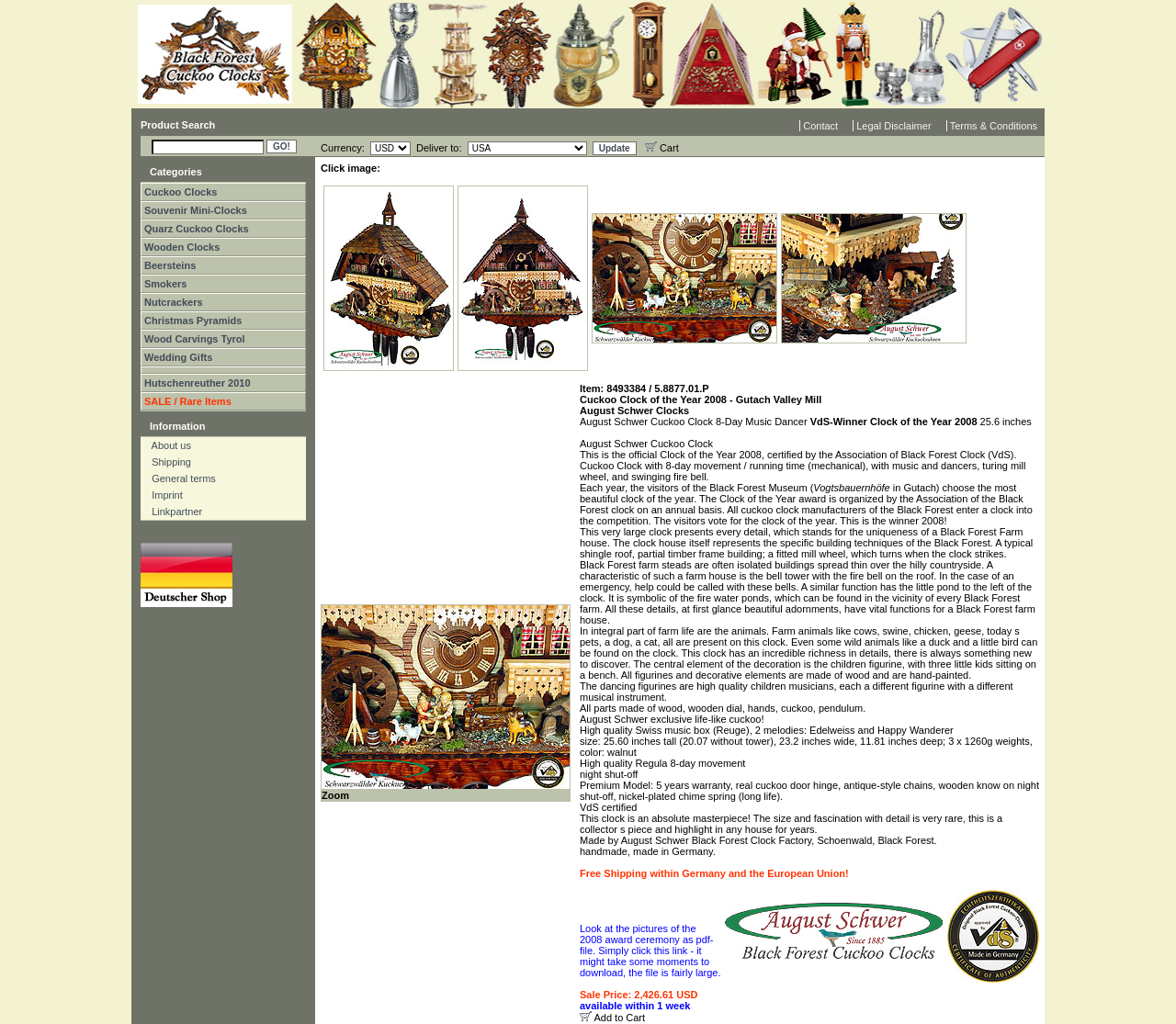Find the bounding box coordinates of the element to click in order to complete the given instruction: "Search for a product."

[0.129, 0.136, 0.224, 0.151]